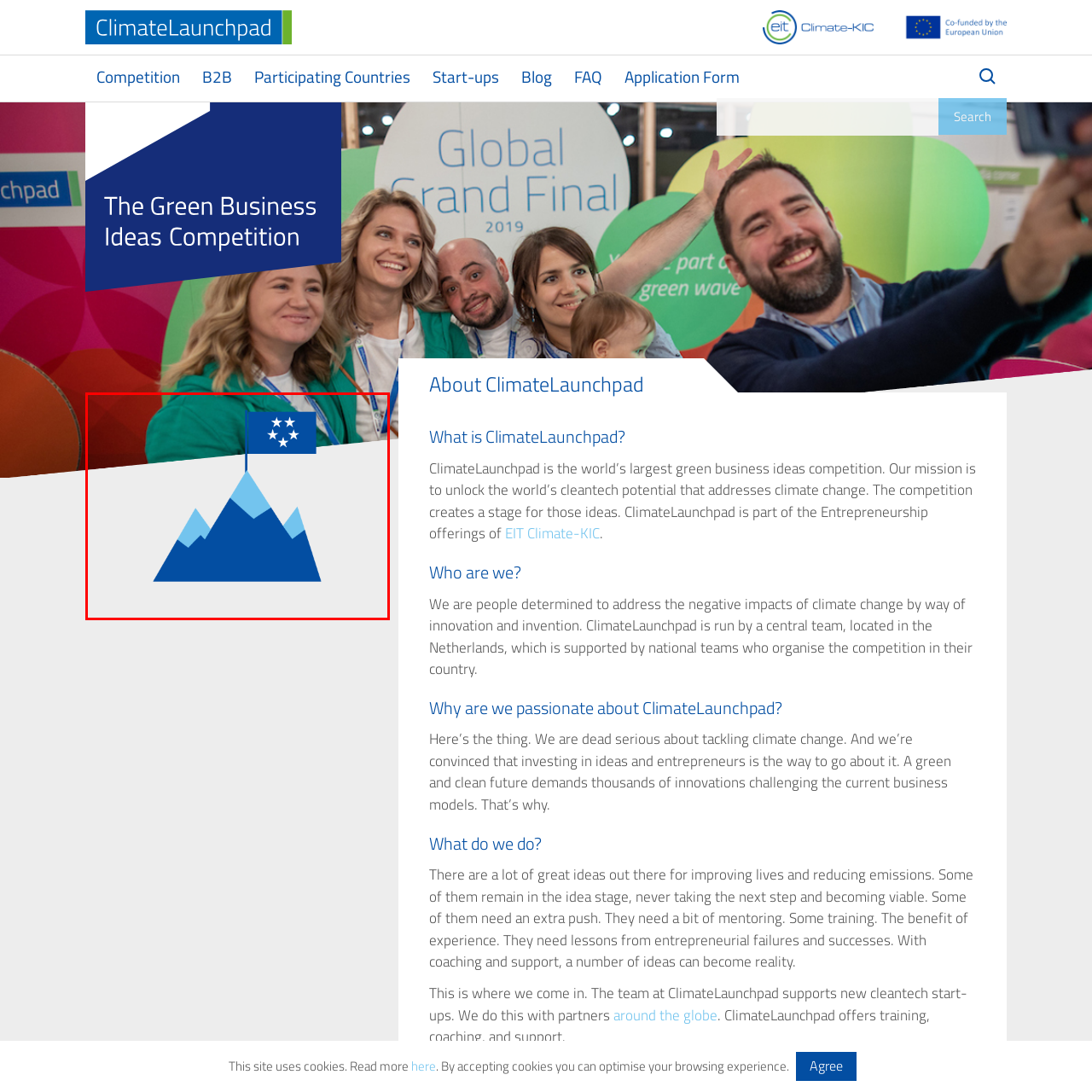What is symbolized by the stars on the flag?
Examine the content inside the red bounding box and give a comprehensive answer to the question.

The design on the flag incorporates stars, which symbolize unity or achievement, likely in a European context, underscoring themes of aspiration and progress.